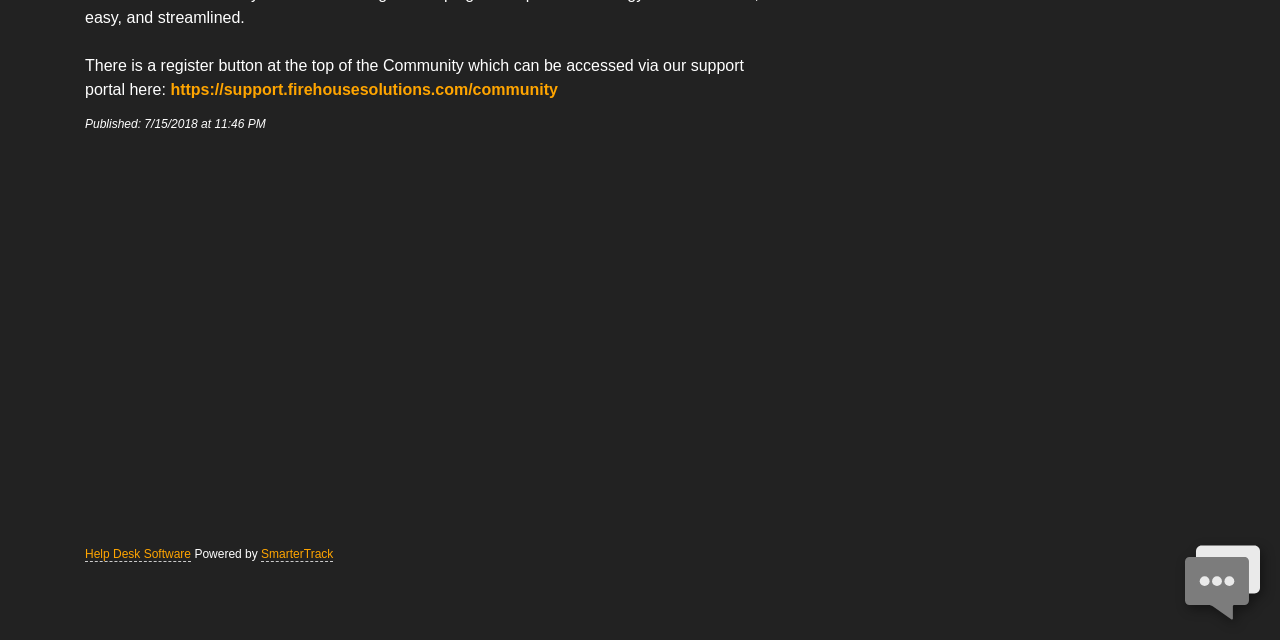Please specify the bounding box coordinates in the format (top-left x, top-left y, bottom-right x, bottom-right y), with all values as floating point numbers between 0 and 1. Identify the bounding box of the UI element described by: Help Desk Software

[0.066, 0.855, 0.149, 0.878]